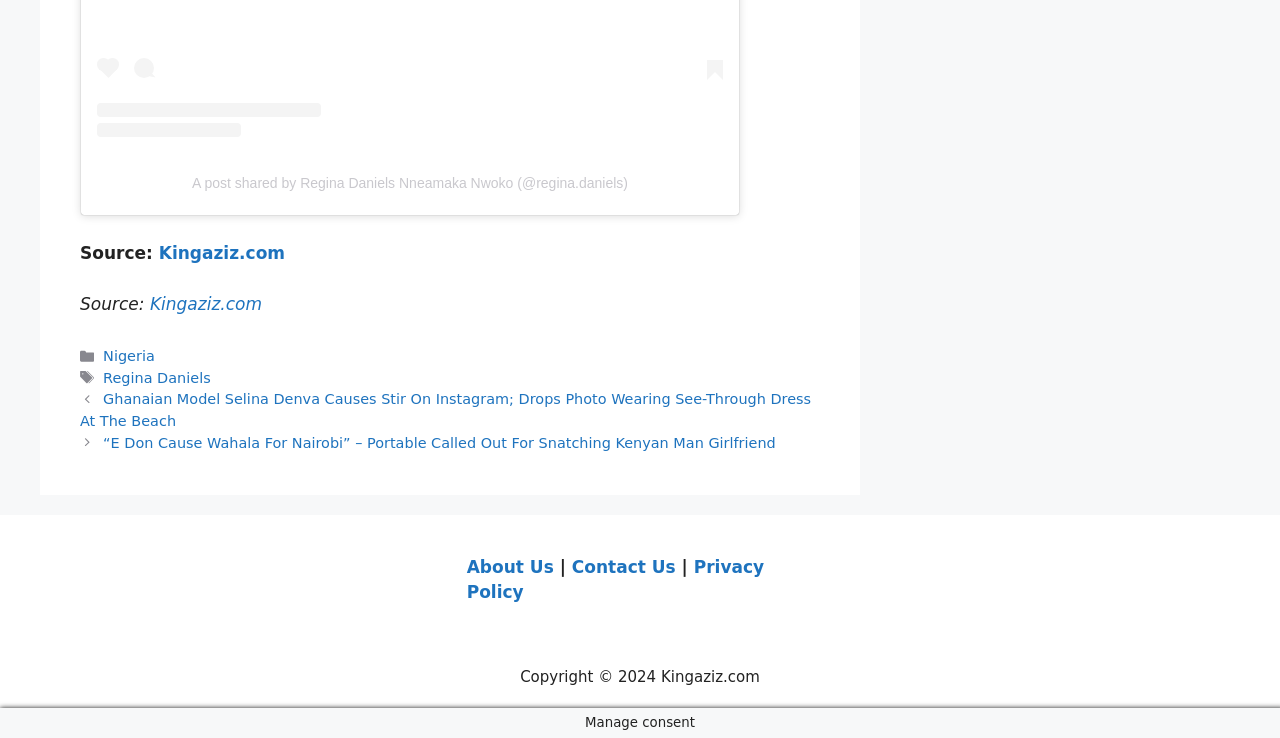What is the source of the post?
Look at the image and provide a detailed response to the question.

The source of the post can be found in the element with the text 'Source:' which is followed by a link to 'Kingaziz.com'.